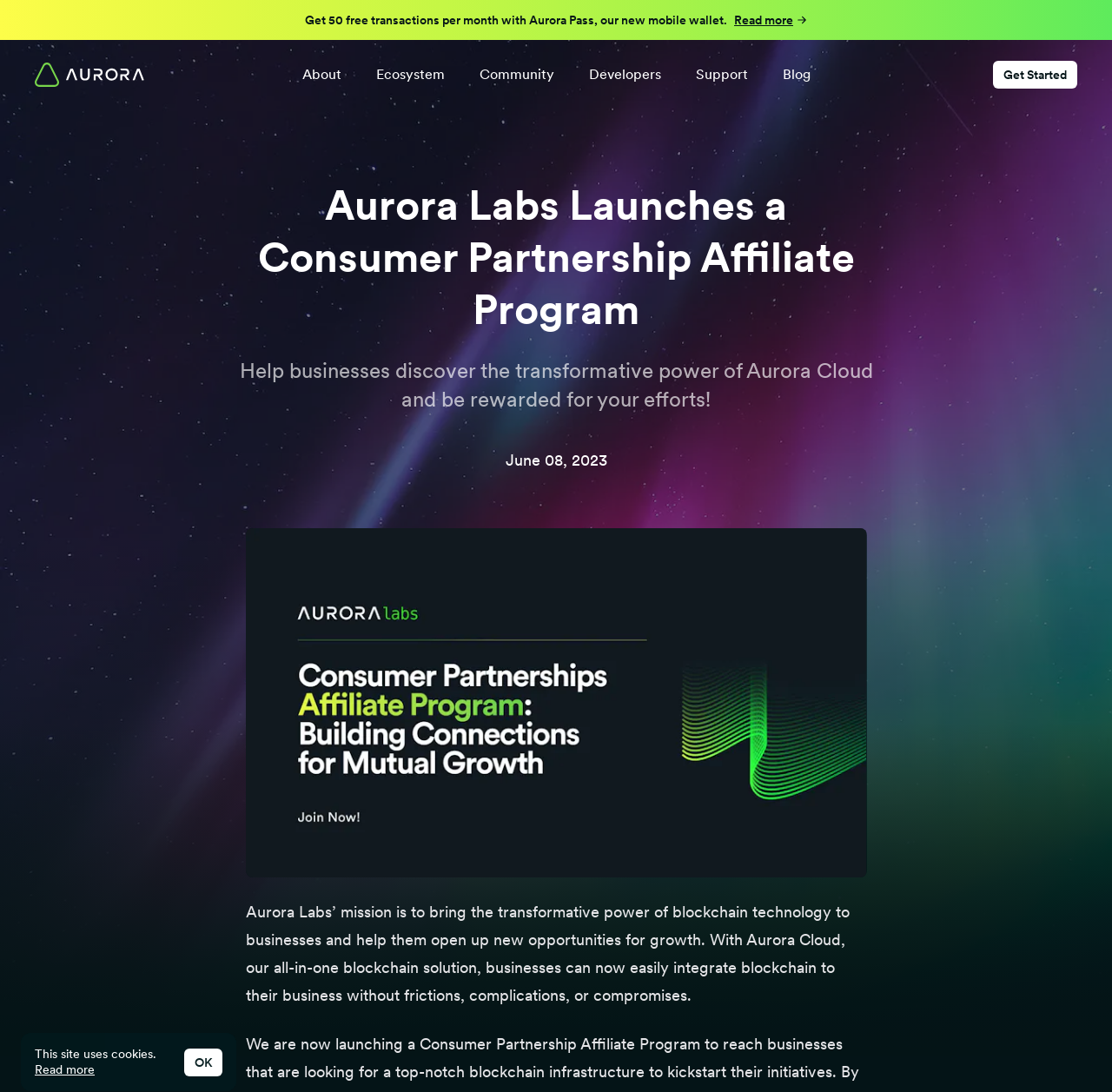Please find the main title text of this webpage.

Aurora Labs Launches a Consumer Partnership Affiliate Program